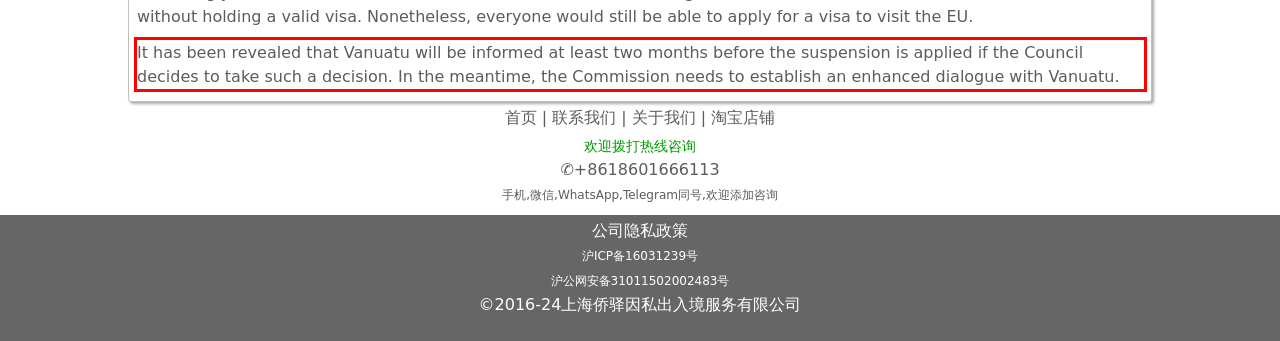Given a screenshot of a webpage with a red bounding box, please identify and retrieve the text inside the red rectangle.

It has been revealed that Vanuatu will be informed at least two months before the suspension is applied if the Council decides to take such a decision. In the meantime, the Commission needs to establish an enhanced dialogue with Vanuatu.